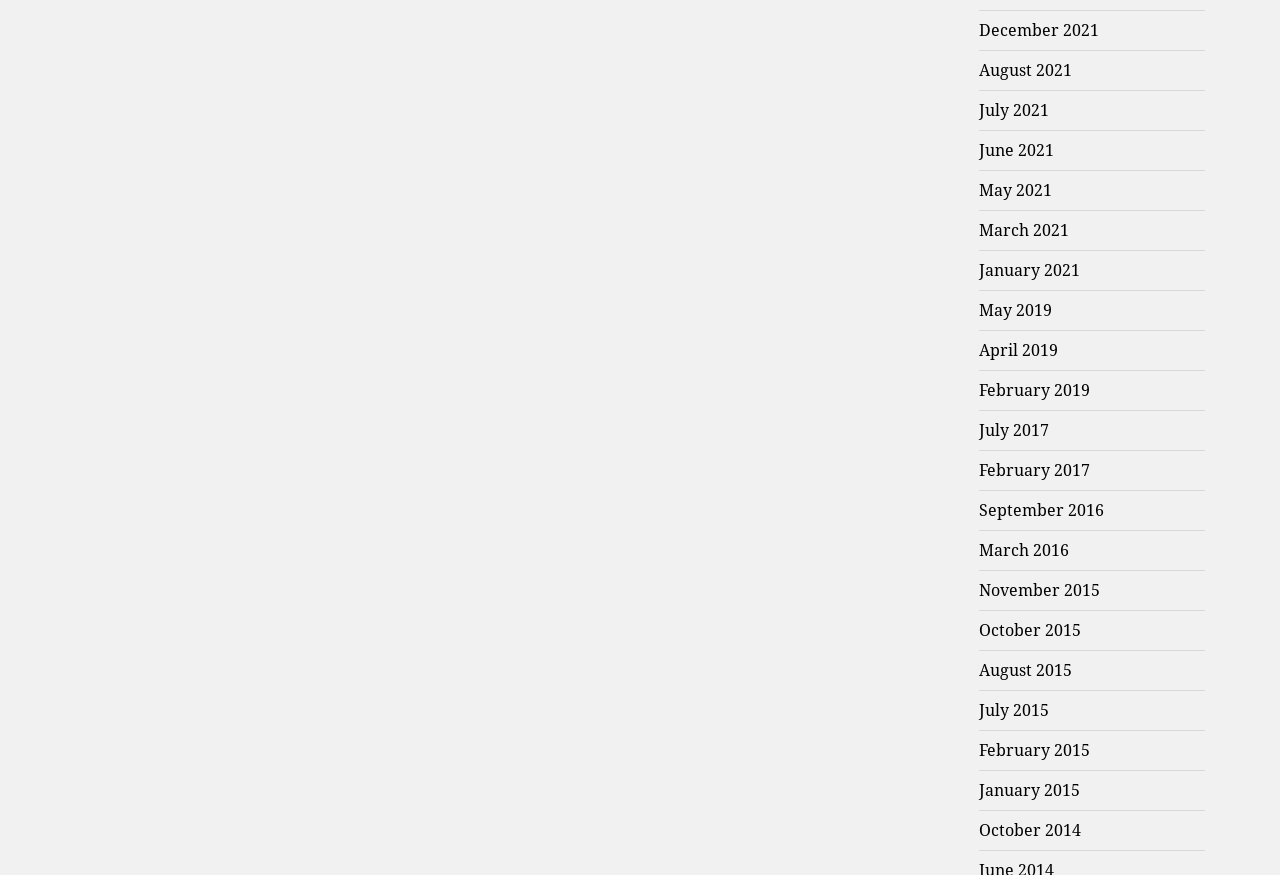Can you find the bounding box coordinates for the element to click on to achieve the instruction: "view July 2015"?

[0.765, 0.799, 0.819, 0.824]